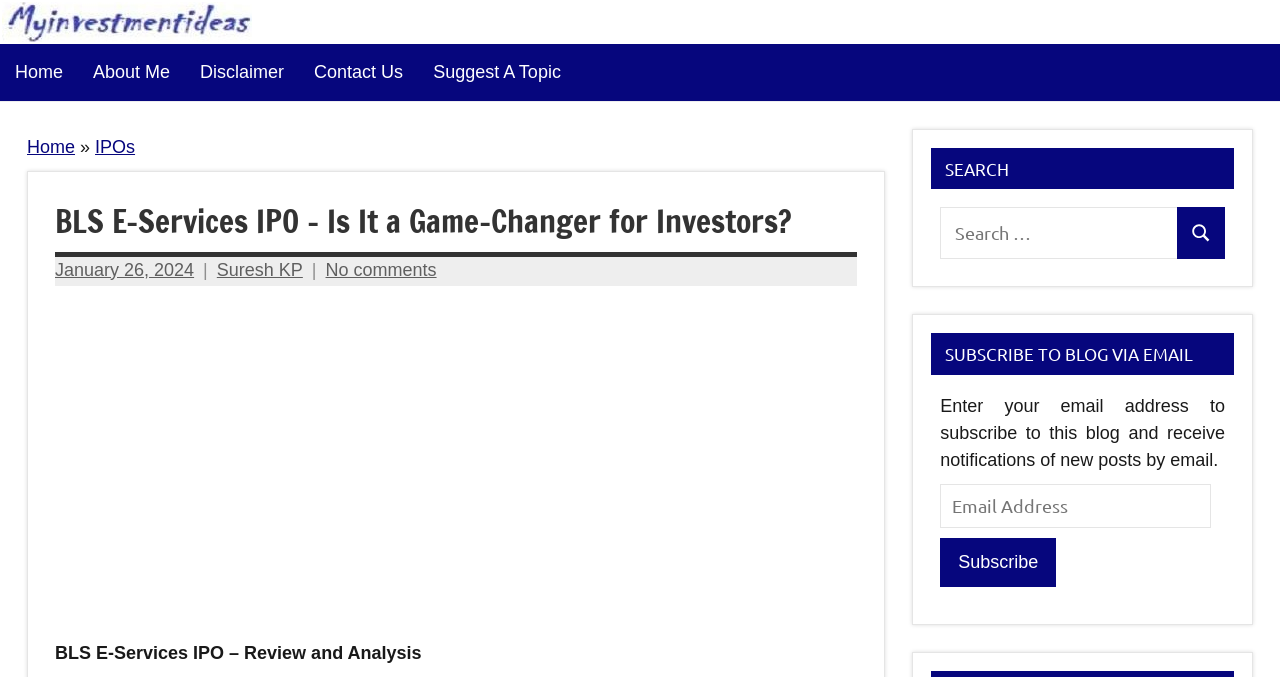Please locate the bounding box coordinates of the element that should be clicked to complete the given instruction: "Click on the 'Home' link".

[0.0, 0.064, 0.061, 0.149]